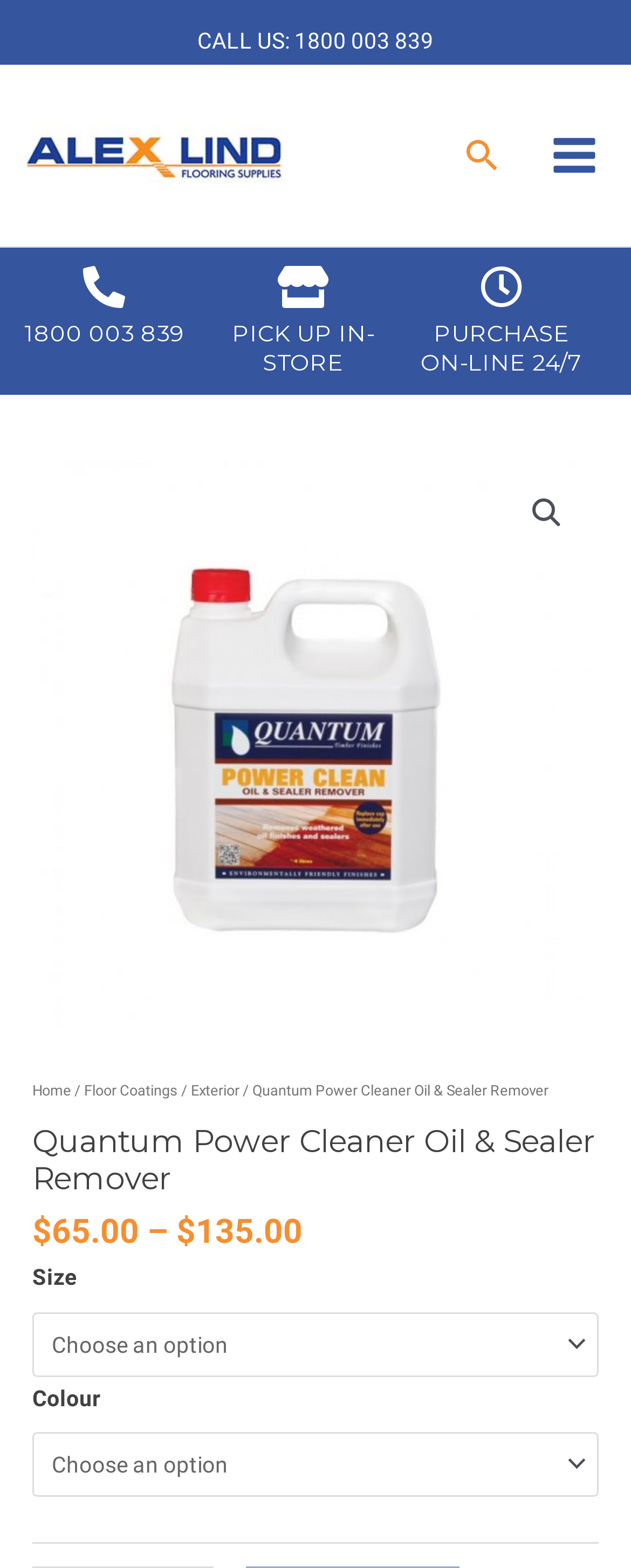What is the name of the company?
Please answer the question with as much detail as possible using the screenshot.

I found the company name by looking at the top section of the webpage, where it says 'Alex Lind Flooring Supplies' next to the logo.